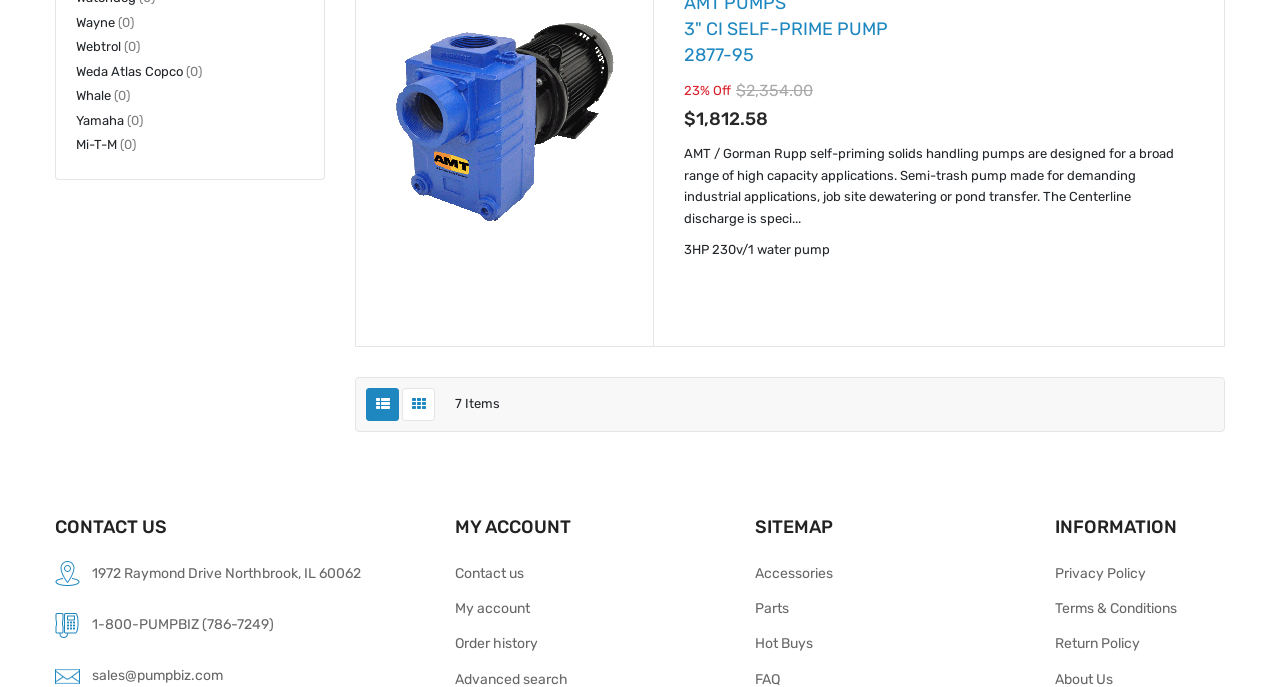Identify the bounding box coordinates of the section that should be clicked to achieve the task described: "View product details".

[0.534, 0.023, 0.932, 0.061]